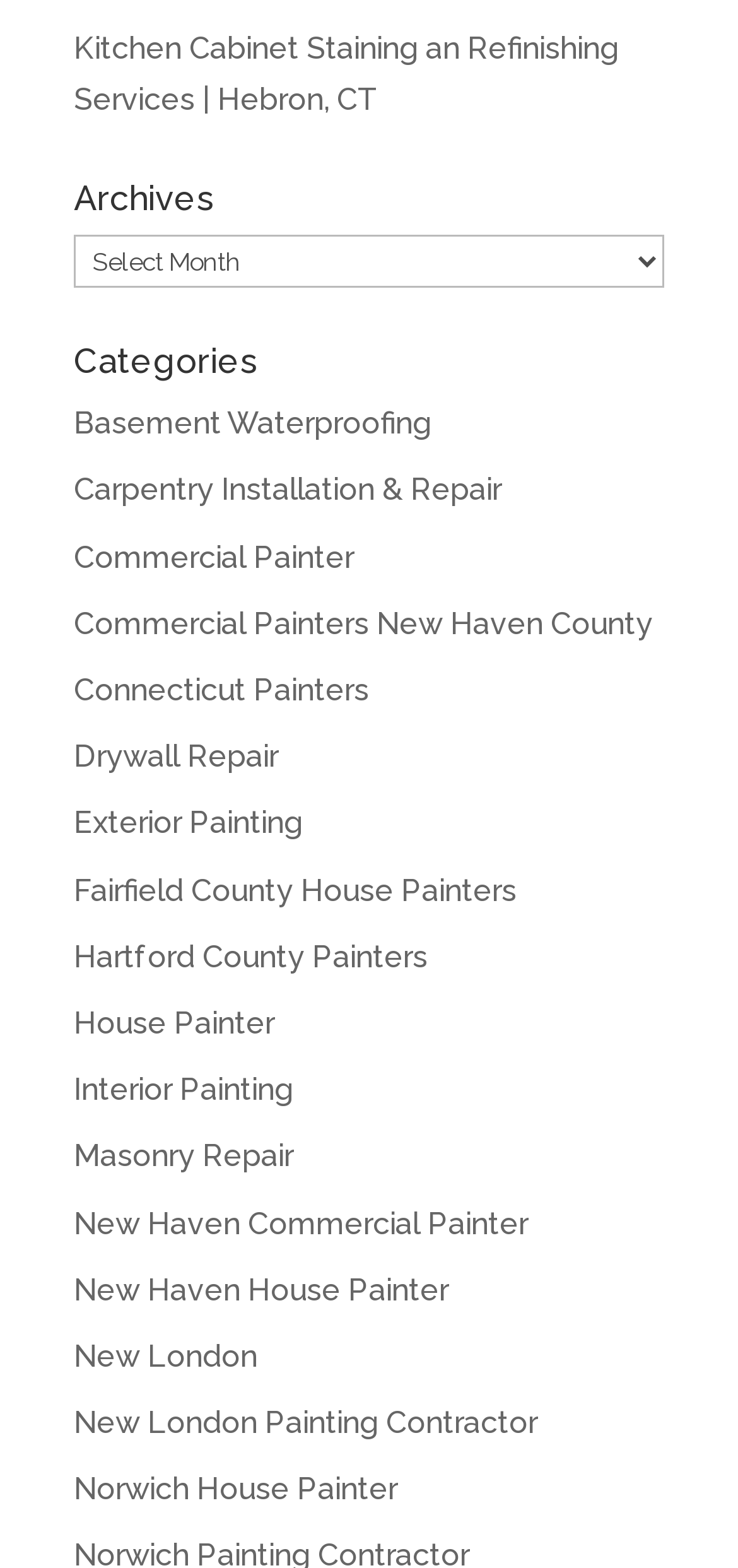Please specify the bounding box coordinates of the area that should be clicked to accomplish the following instruction: "Learn about commercial painting services". The coordinates should consist of four float numbers between 0 and 1, i.e., [left, top, right, bottom].

[0.1, 0.344, 0.479, 0.367]